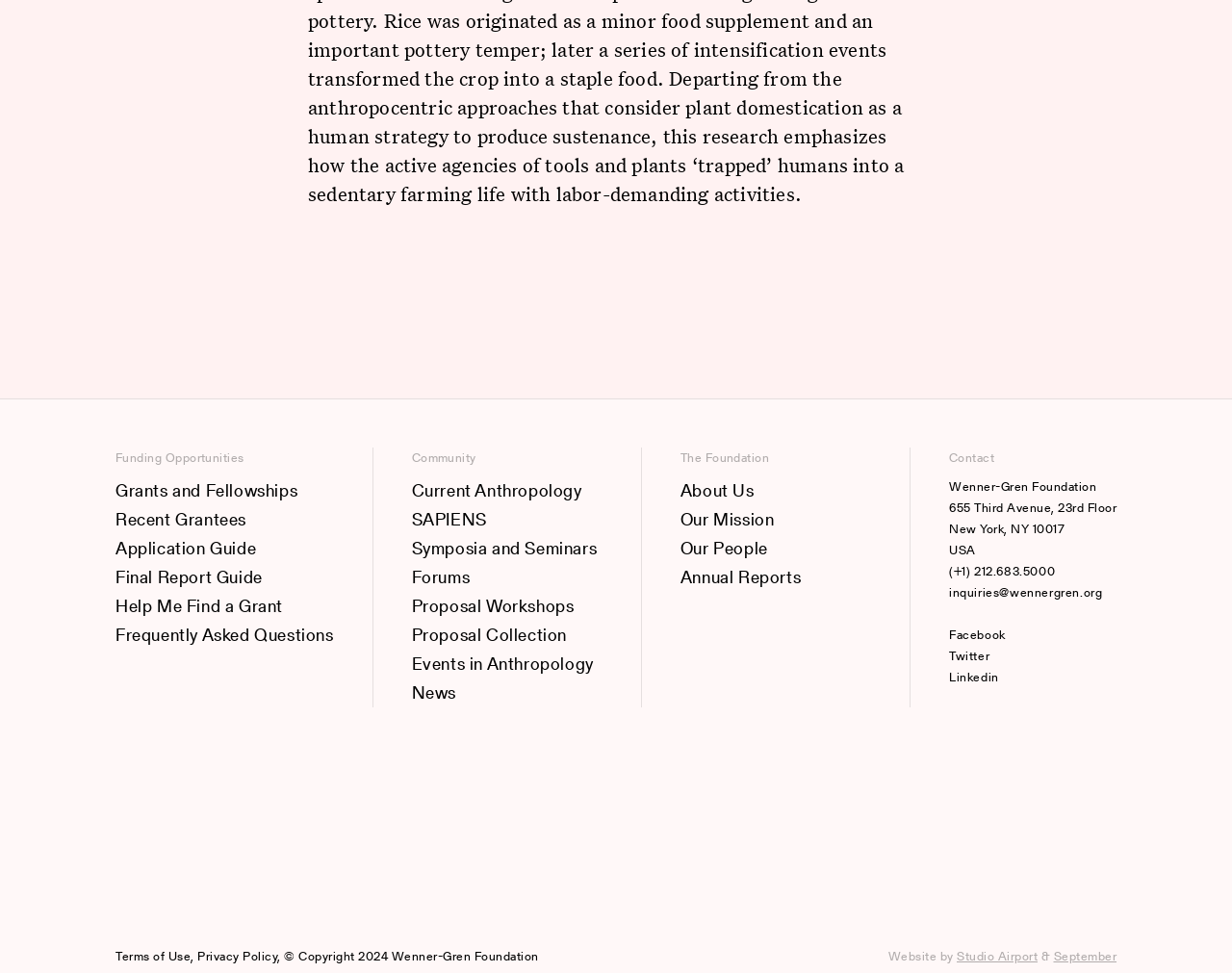Identify the bounding box of the HTML element described here: "Proposal Workshops". Provide the coordinates as four float numbers between 0 and 1: [left, top, right, bottom].

[0.334, 0.608, 0.489, 0.637]